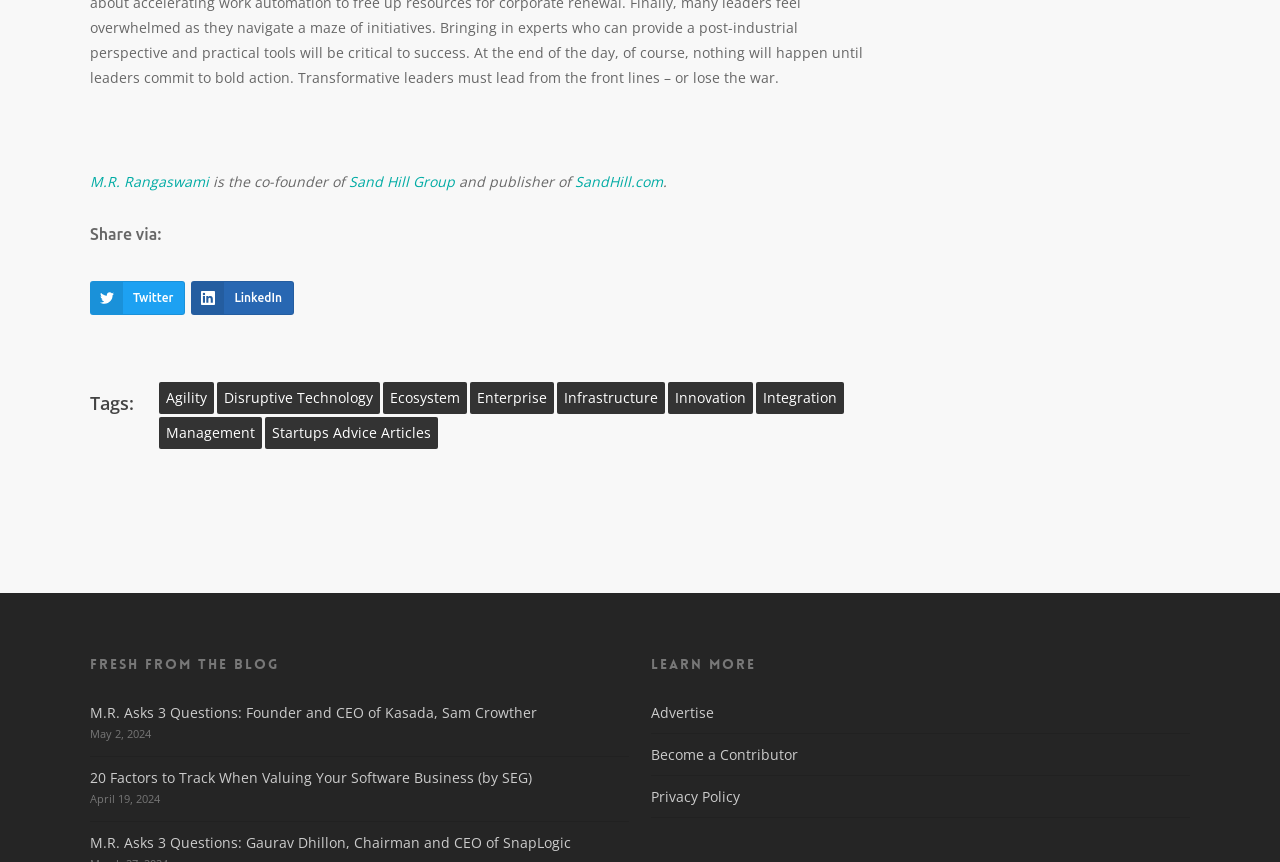Identify the coordinates of the bounding box for the element that must be clicked to accomplish the instruction: "Visit M.R. Rangaswami's profile".

[0.07, 0.199, 0.163, 0.221]